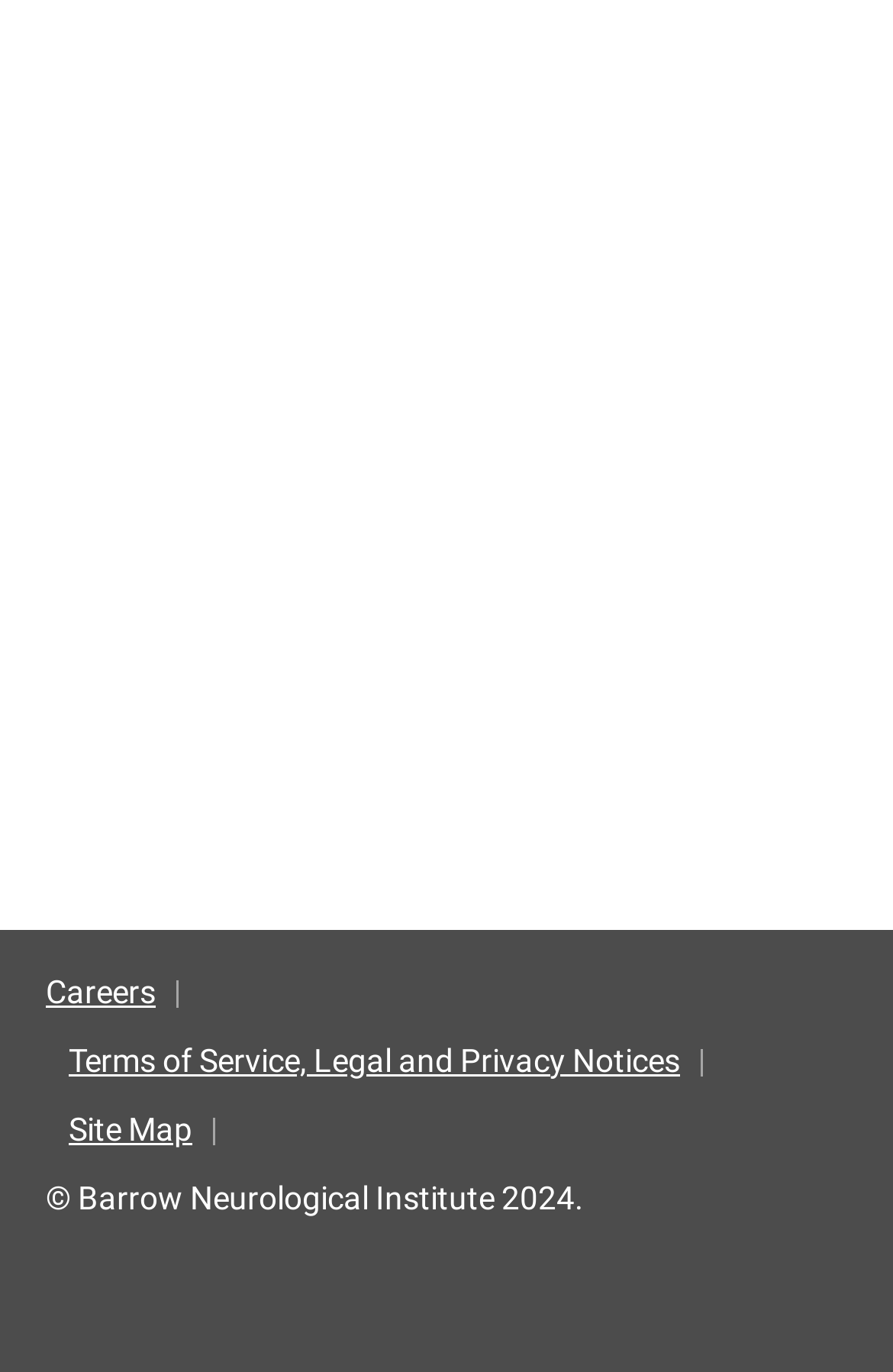From the details in the image, provide a thorough response to the question: What is the name of the institute?

I found the name 'Barrow Neurological Institute' in the copyright section at the bottom of the webpage, which suggests it is the name of the institute.